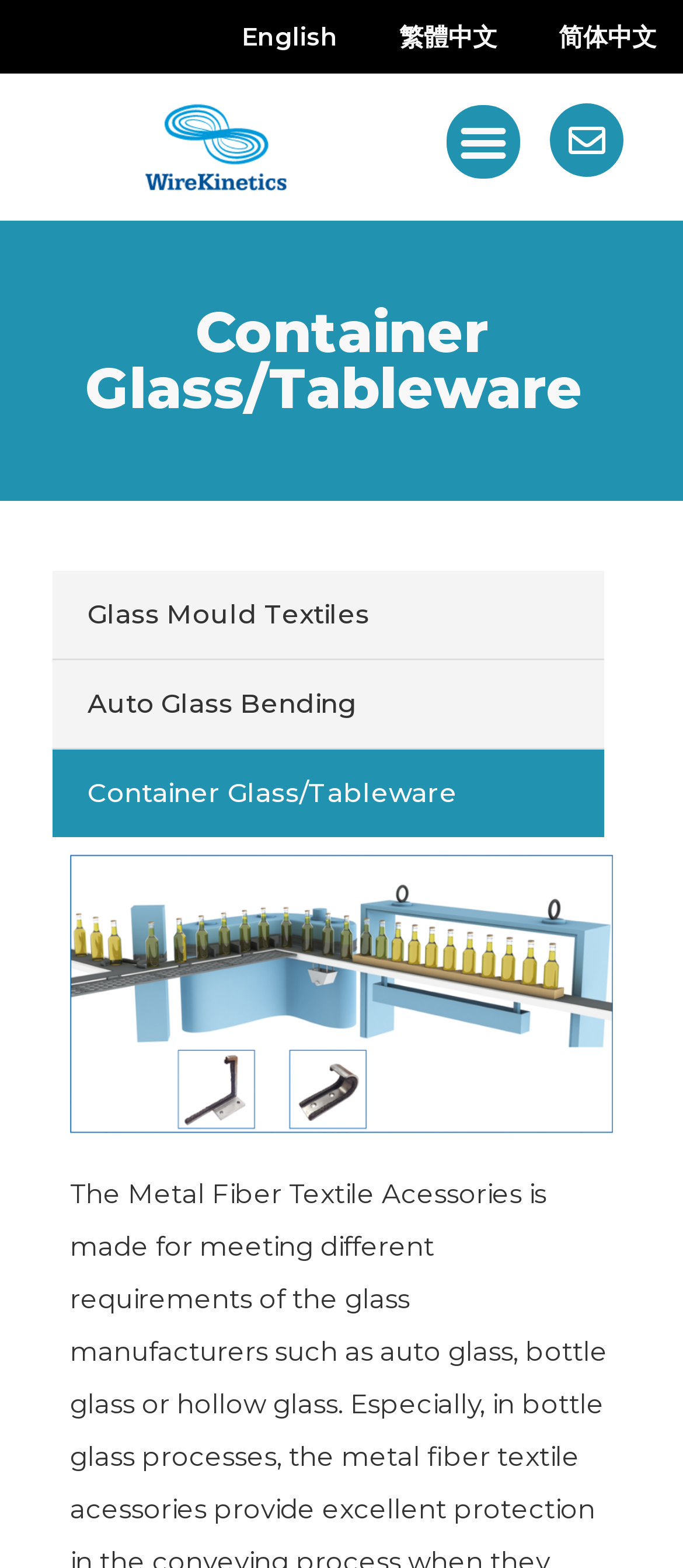Provide a comprehensive caption for the webpage.

The webpage is about Container Glass and Tableware from WireKinetics Co., LTD. At the top left, there are three language options: English,繁體中文, and 简体中文, which are aligned horizontally. Below these language options, there is a figure with a link, taking up a significant portion of the top section. 

To the right of the figure, there is a menu toggle button. Further to the right, there is another link. 

The main heading, "Container Glass/Tableware", is prominently displayed in the middle of the page, spanning almost the entire width.